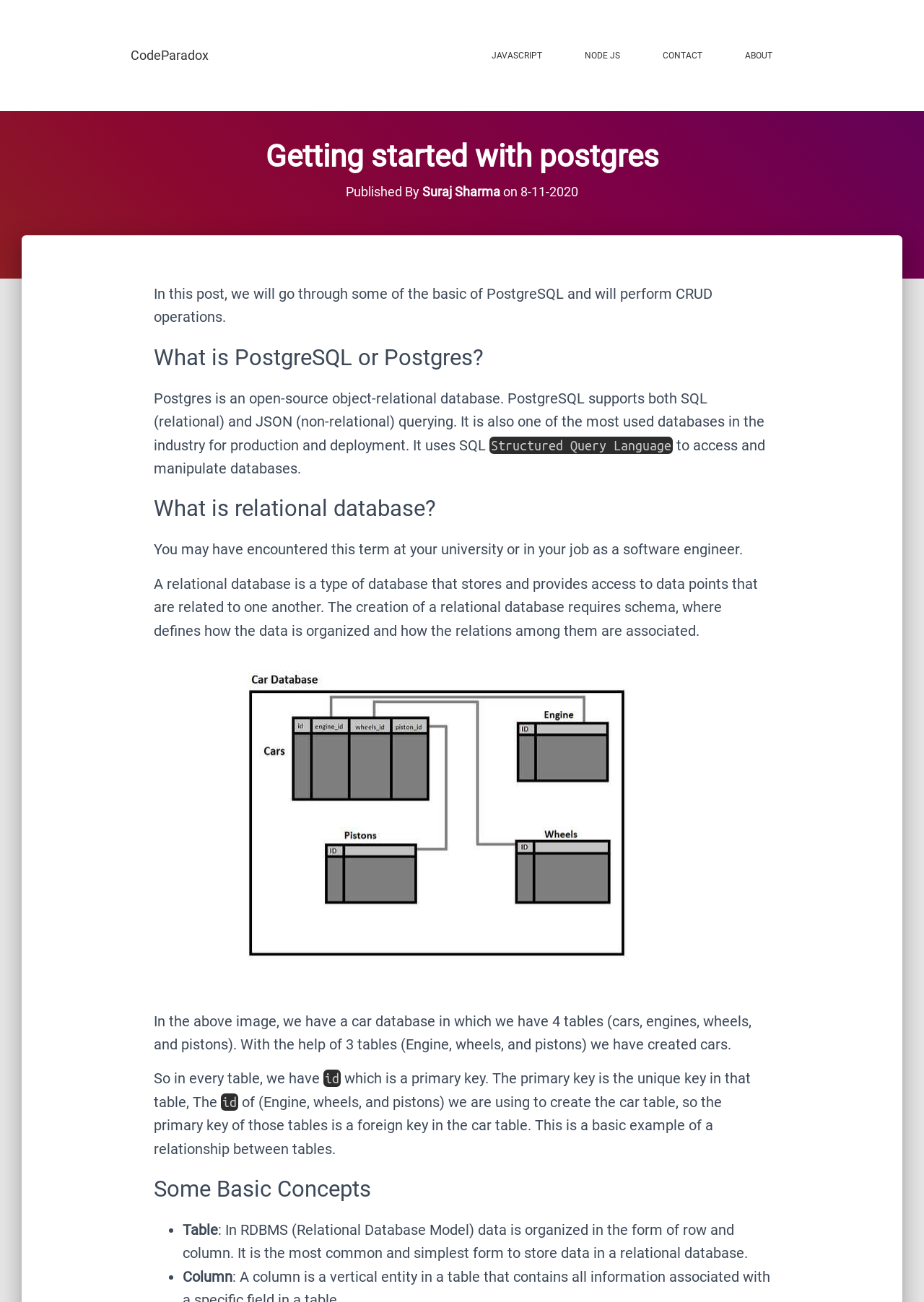What is the name of the database management system discussed in the post?
Refer to the image and provide a one-word or short phrase answer.

PostgreSQL